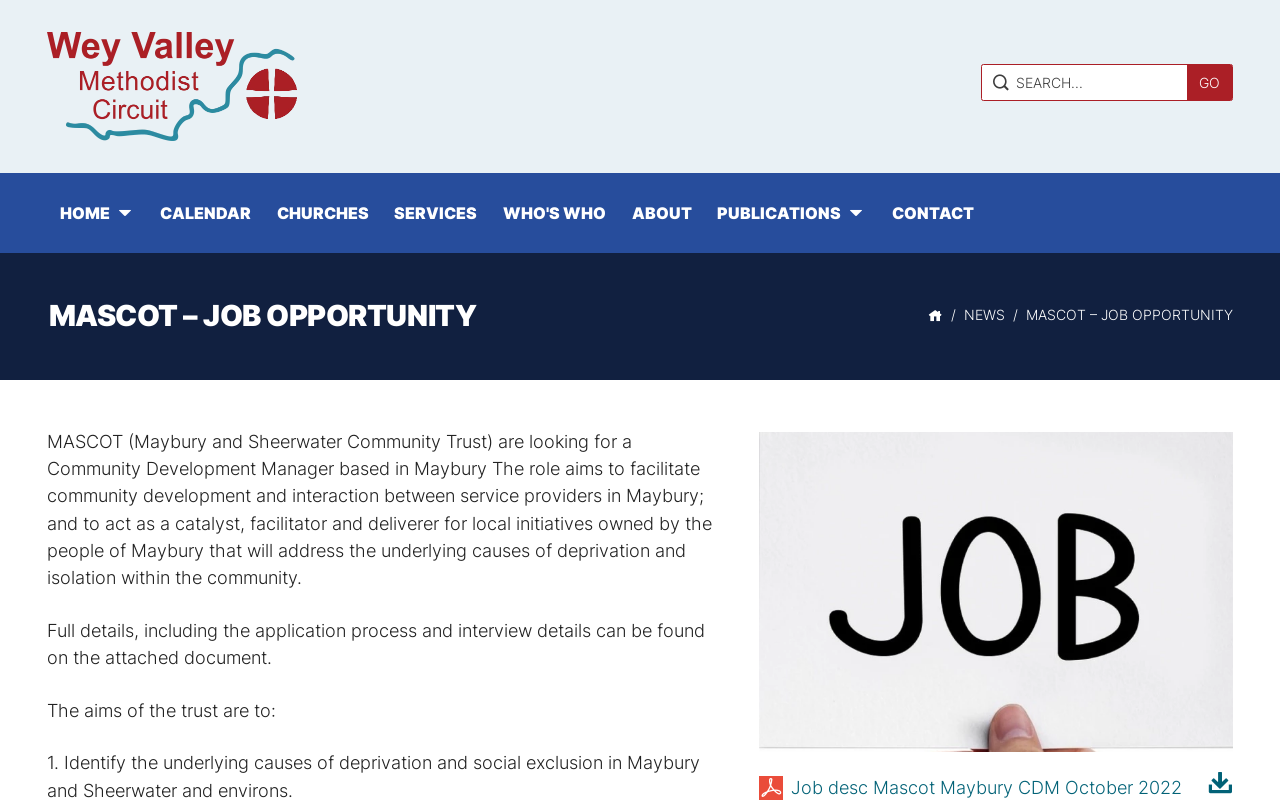Please locate the bounding box coordinates of the element that should be clicked to achieve the given instruction: "Click the GO button".

[0.927, 0.08, 0.962, 0.123]